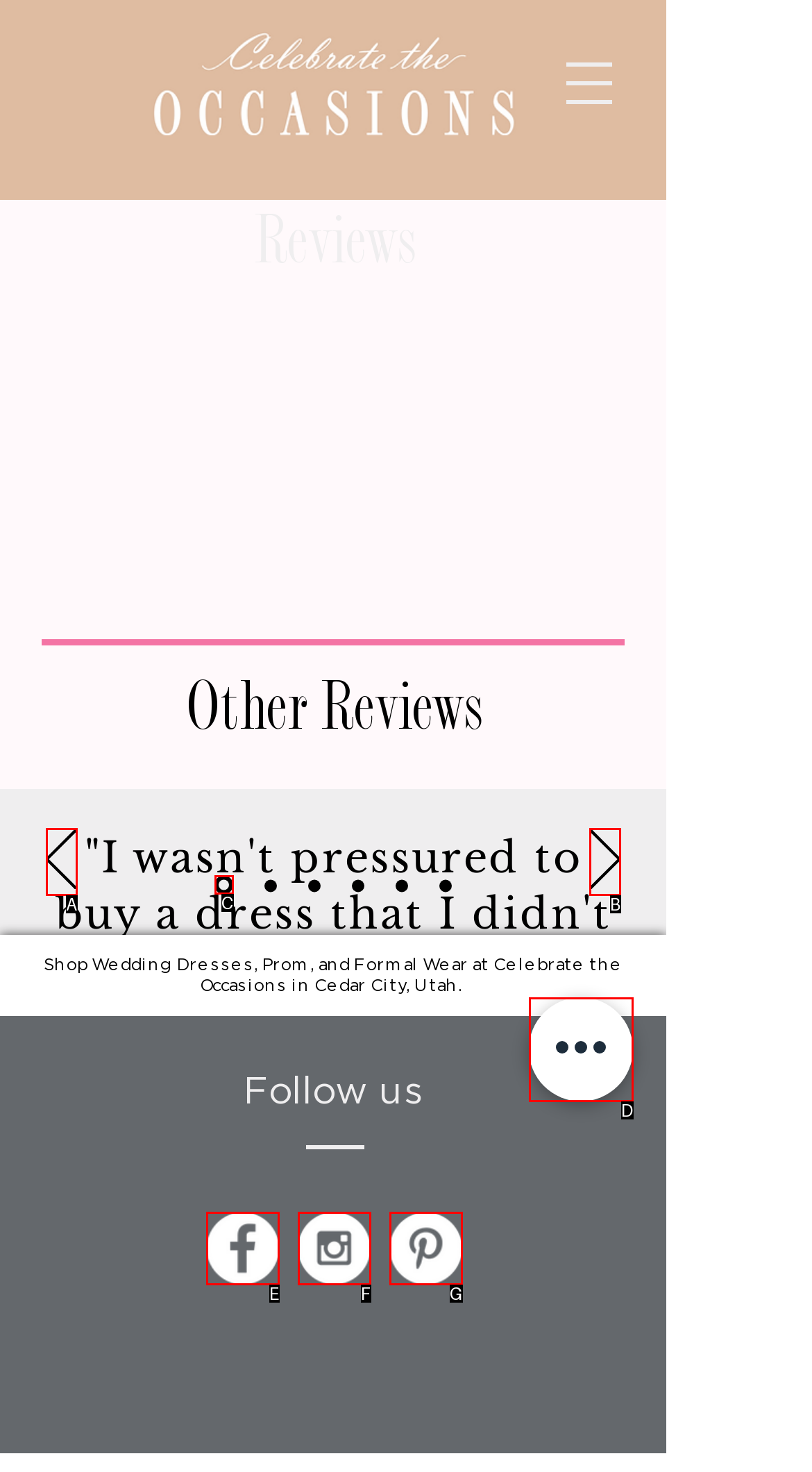Which UI element matches this description: aria-label="Quick actions"?
Reply with the letter of the correct option directly.

D